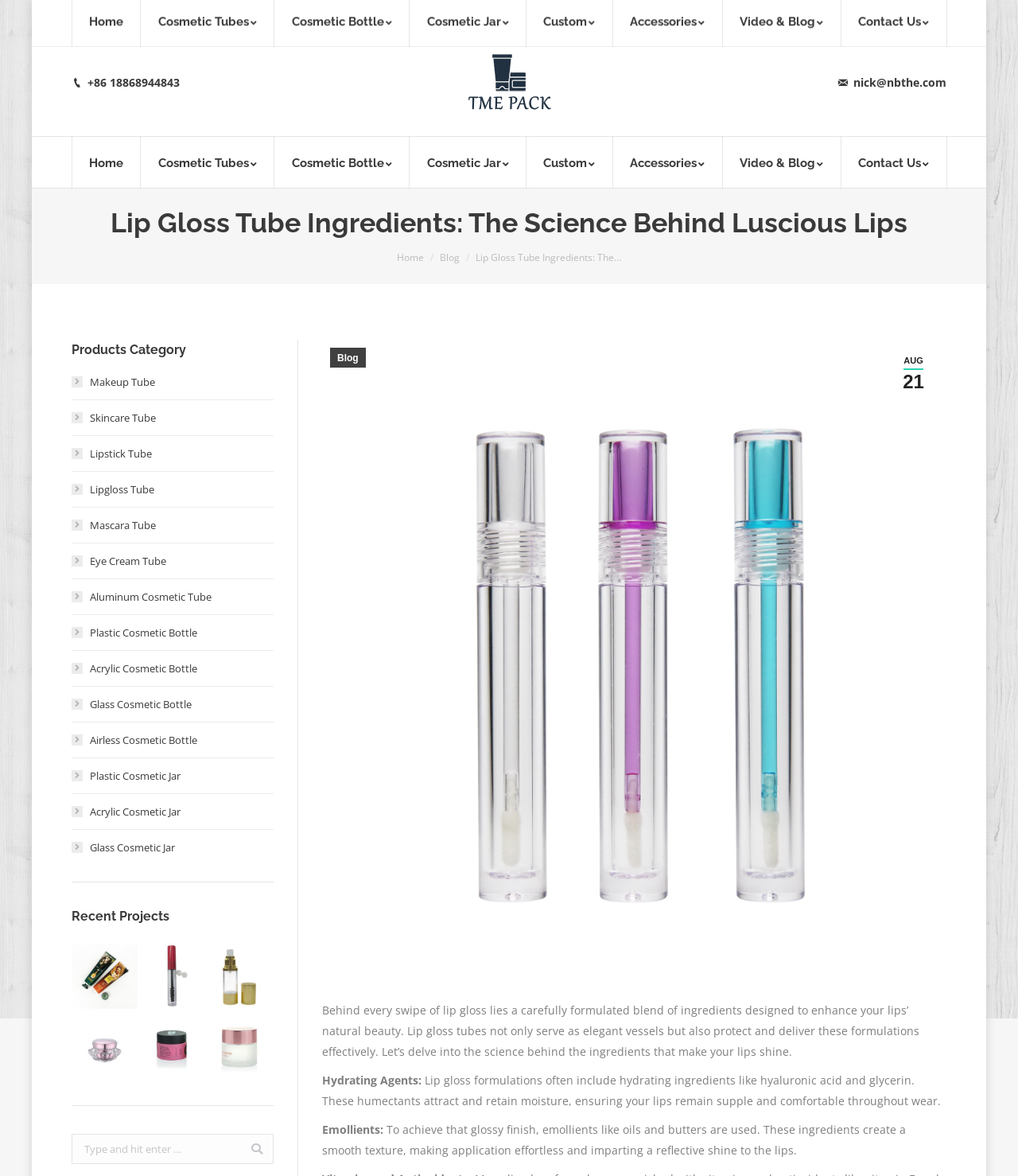Give a one-word or short phrase answer to the question: 
What is the purpose of lip gloss tubes?

Protect and deliver formulations